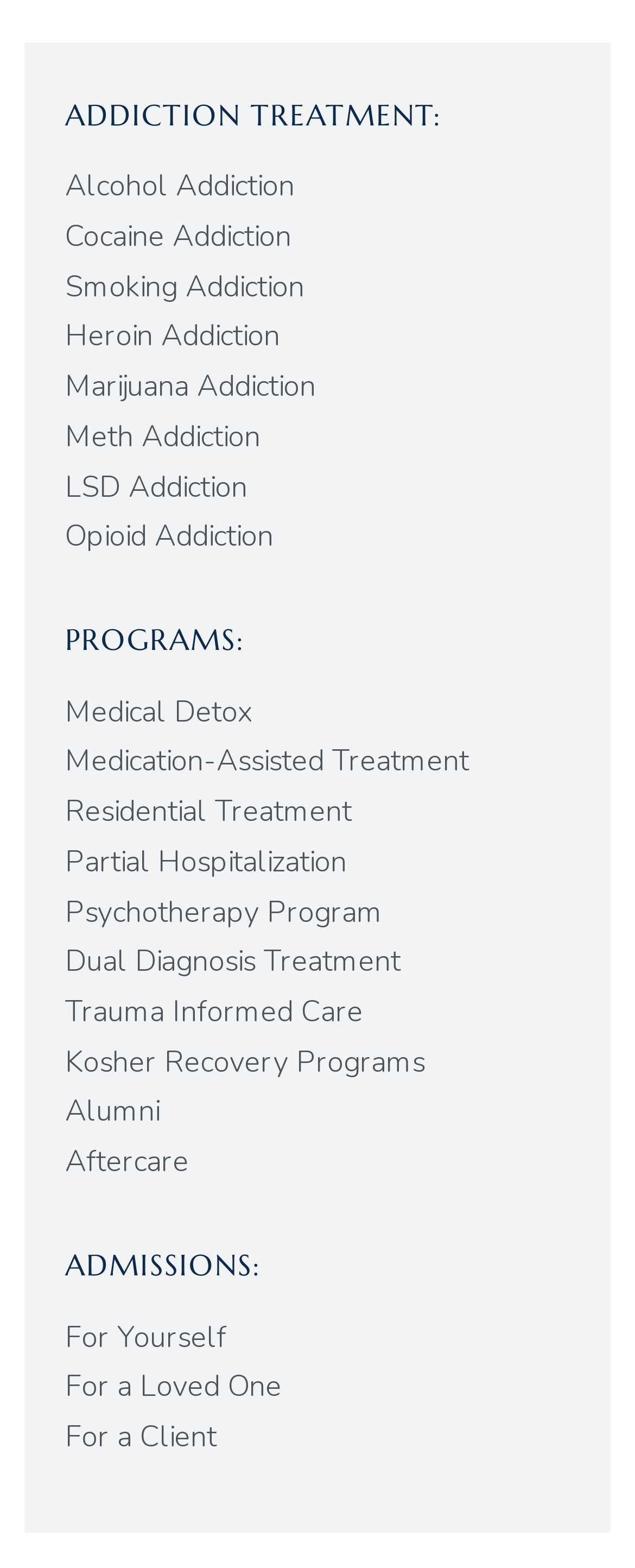How can one initiate the admissions process?
From the image, respond using a single word or phrase.

For yourself, loved one, or client